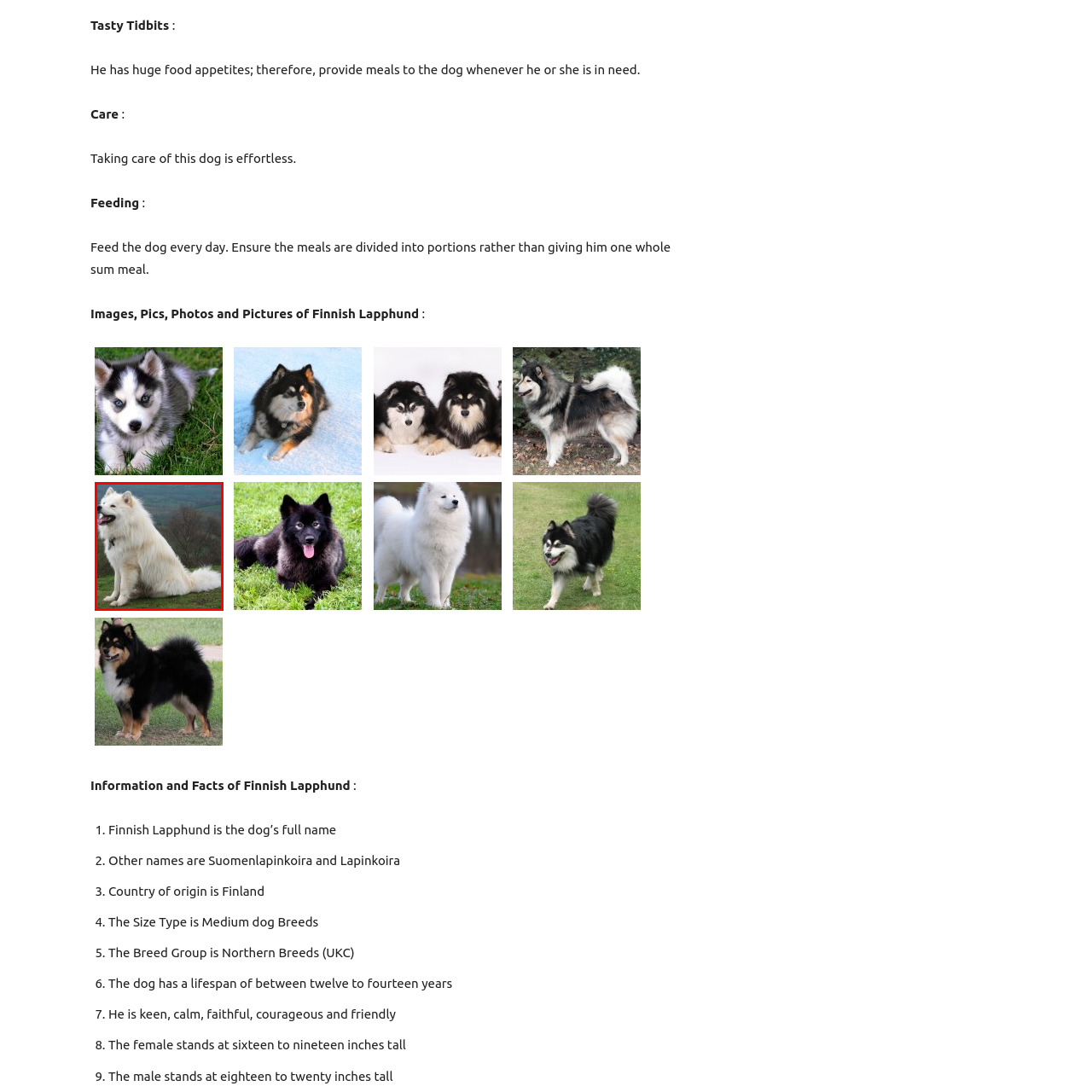Describe extensively the image content marked by the red bounding box.

This image features a Finnish Lapphund, a breed known for its striking appearance and friendly demeanor. The dog is seated on a grassy landscape, displaying its thick, fluffy coat that is predominantly white with a slight cream tint. Its ears are erect, and its bright, expressive eyes reflect a cheerful, inquisitive nature. The backdrop showcases rolling hills and greenery, adding to the natural setting that complements the dog's robust and active breed characteristics. The Finnish Lapphund is celebrated for its intelligence, loyalty, and calm temperament, making it an ideal companion for families and outdoor enthusiasts alike. Their playful yet gentle nature is well-suited to various activities, including herding and companionship, which perfectly aligns with their historical roles in Finnish culture.